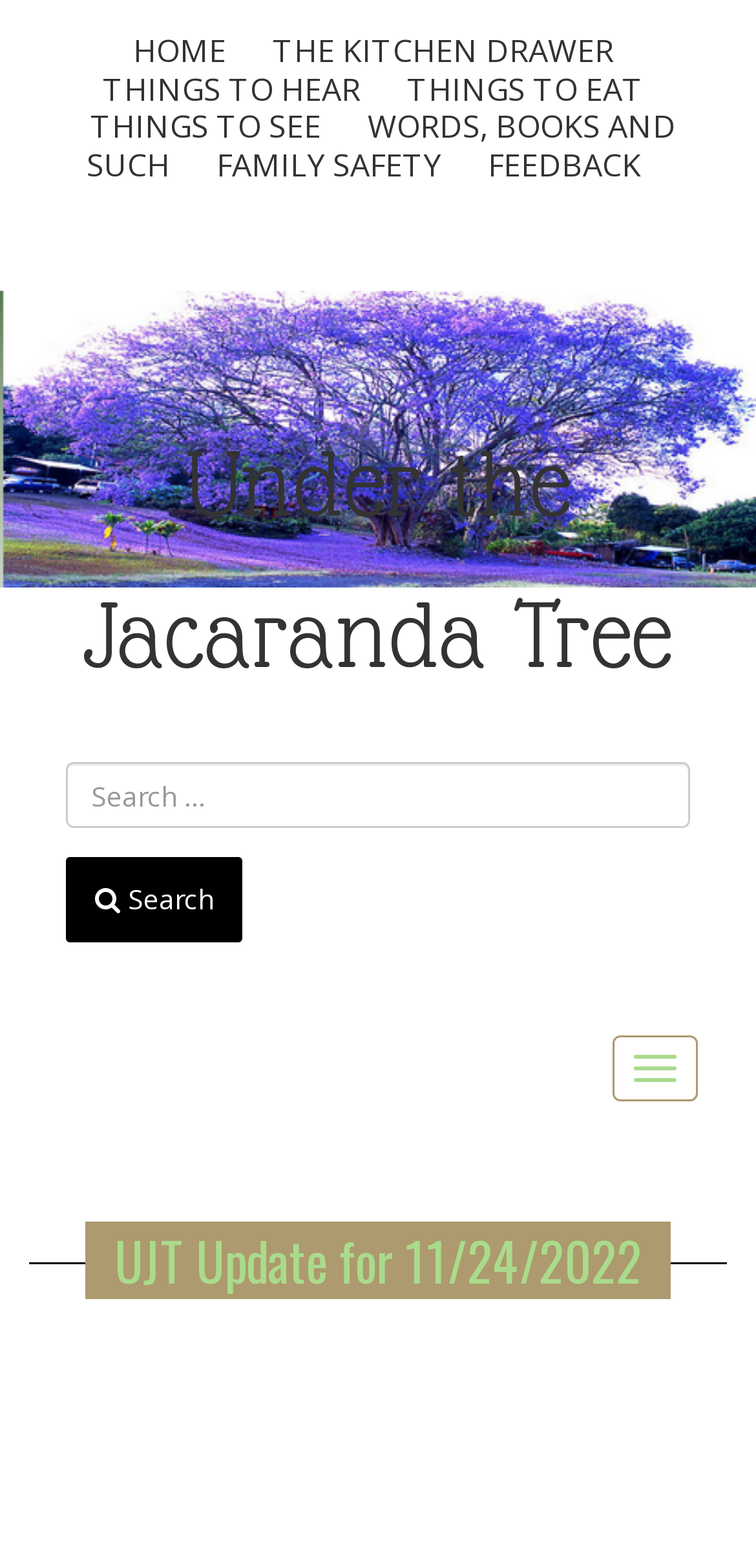What is the function of the button with a magnifying glass icon?
Refer to the image and provide a thorough answer to the question.

I found a button with a magnifying glass icon, which is a common symbol for search, and it is located next to a textbox with a placeholder 'Search …', which suggests that the button is used to initiate a search.